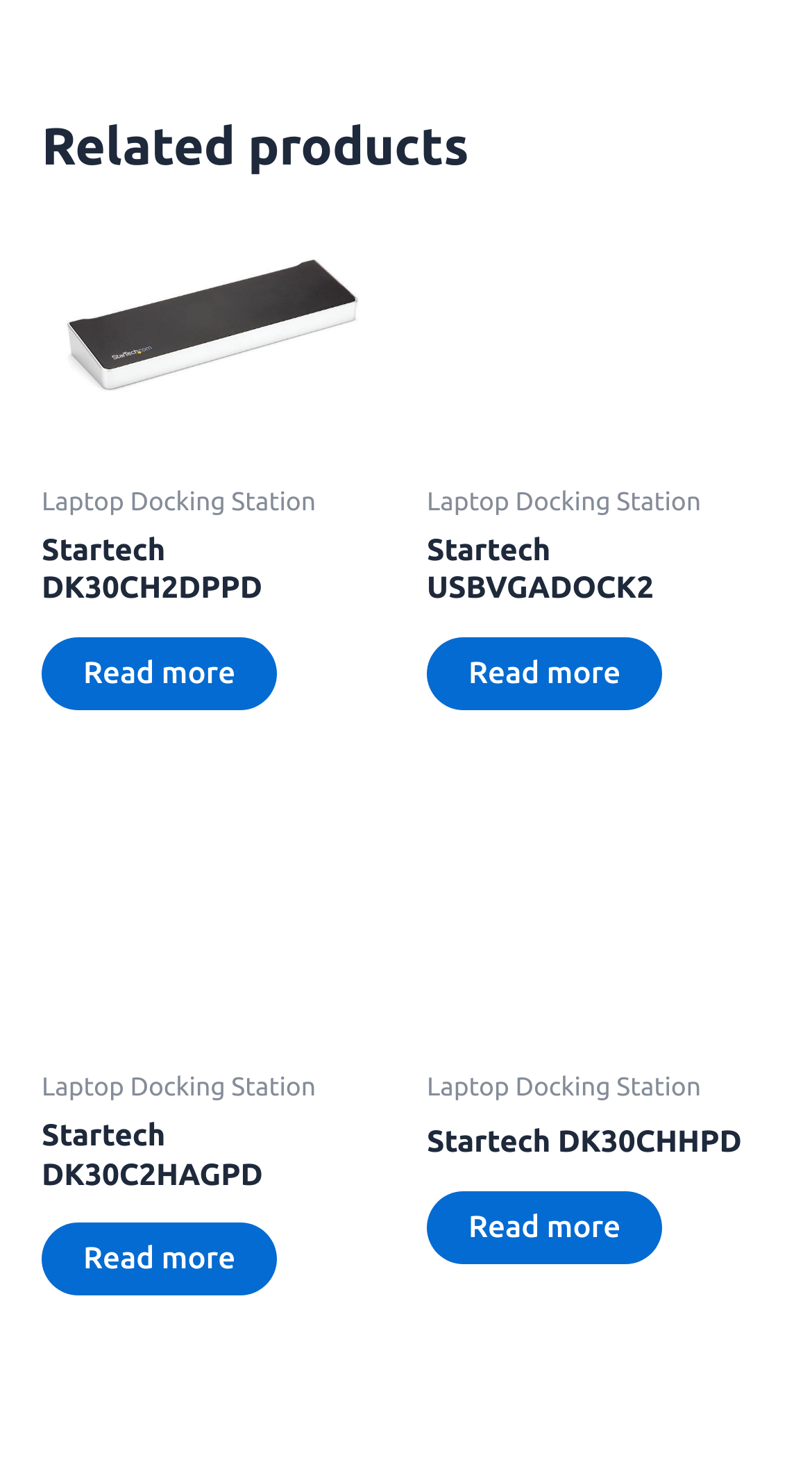Please locate the bounding box coordinates of the element that should be clicked to achieve the given instruction: "View the details of Startech USBVGADOCK2".

[0.526, 0.363, 0.949, 0.426]